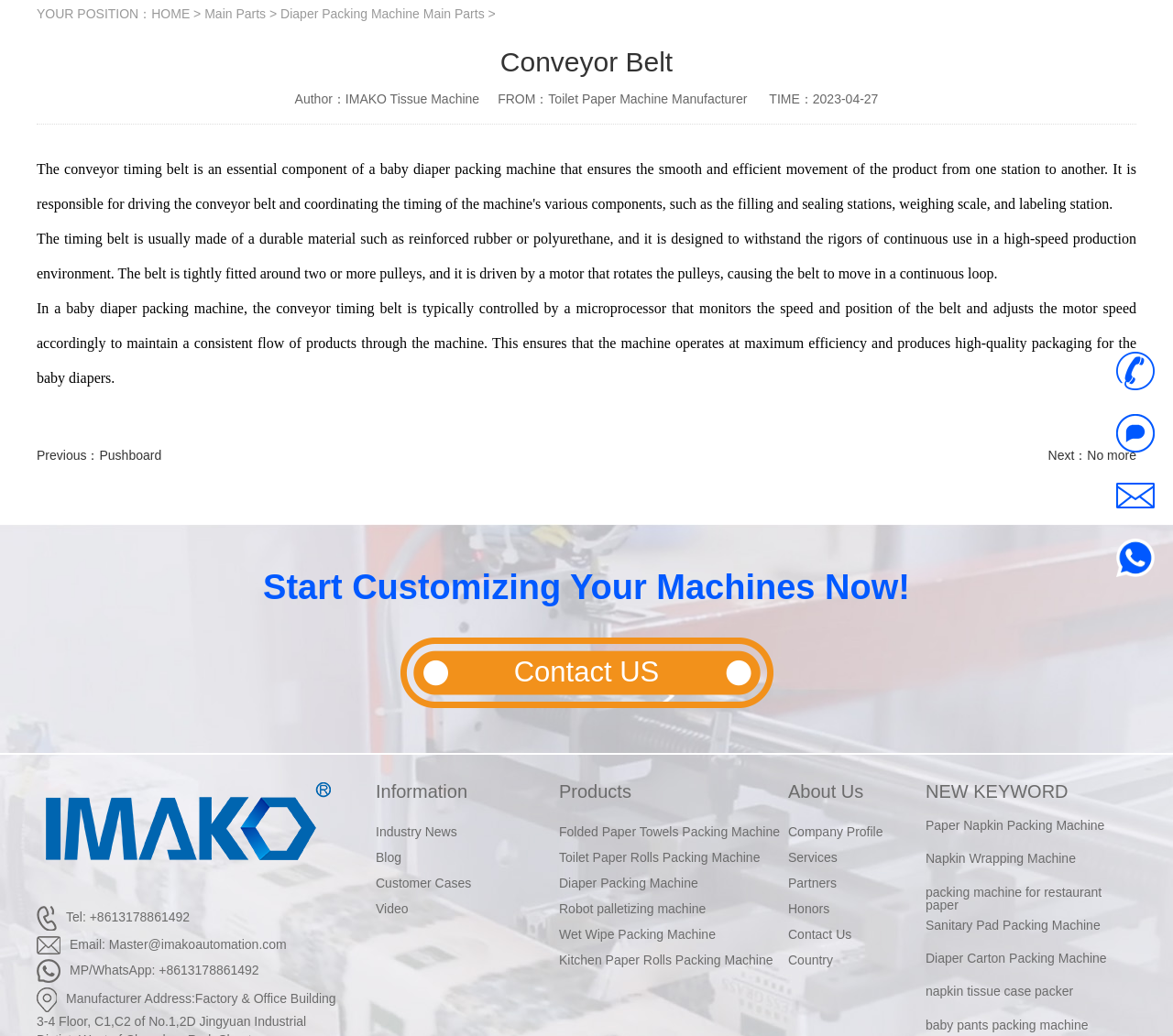From the webpage screenshot, predict the bounding box coordinates (top-left x, top-left y, bottom-right x, bottom-right y) for the UI element described here: Diaper Carton Packing Machine

[0.789, 0.566, 0.943, 0.578]